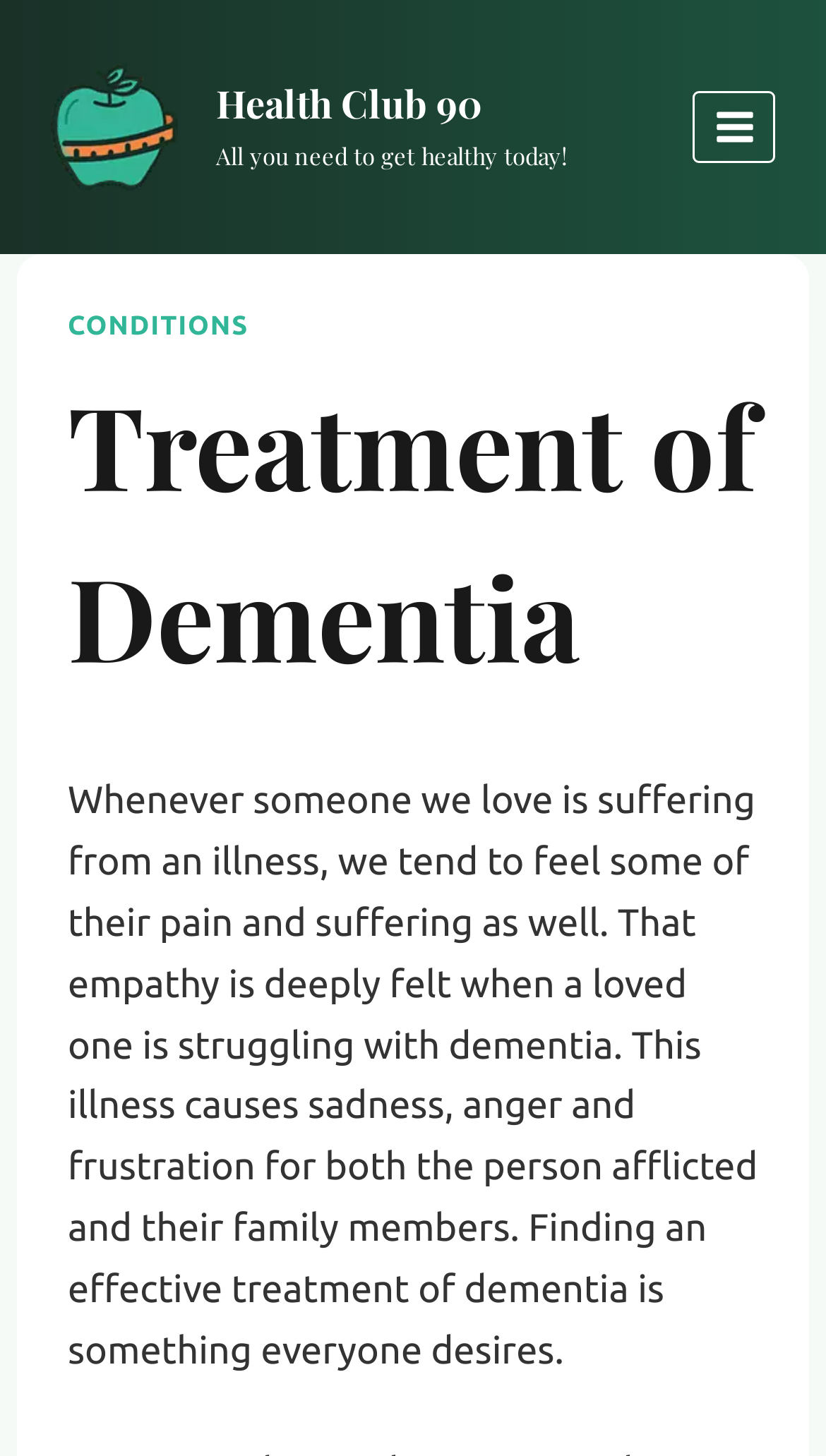Analyze the image and answer the question with as much detail as possible: 
What is the purpose of finding an effective treatment of dementia?

The purpose of finding an effective treatment of dementia can be inferred from the context of the webpage. The StaticText element mentions that 'Finding an effective treatment of dementia is something everyone desires', implying that the purpose is to alleviate the suffering of both the person afflicted and their family members.